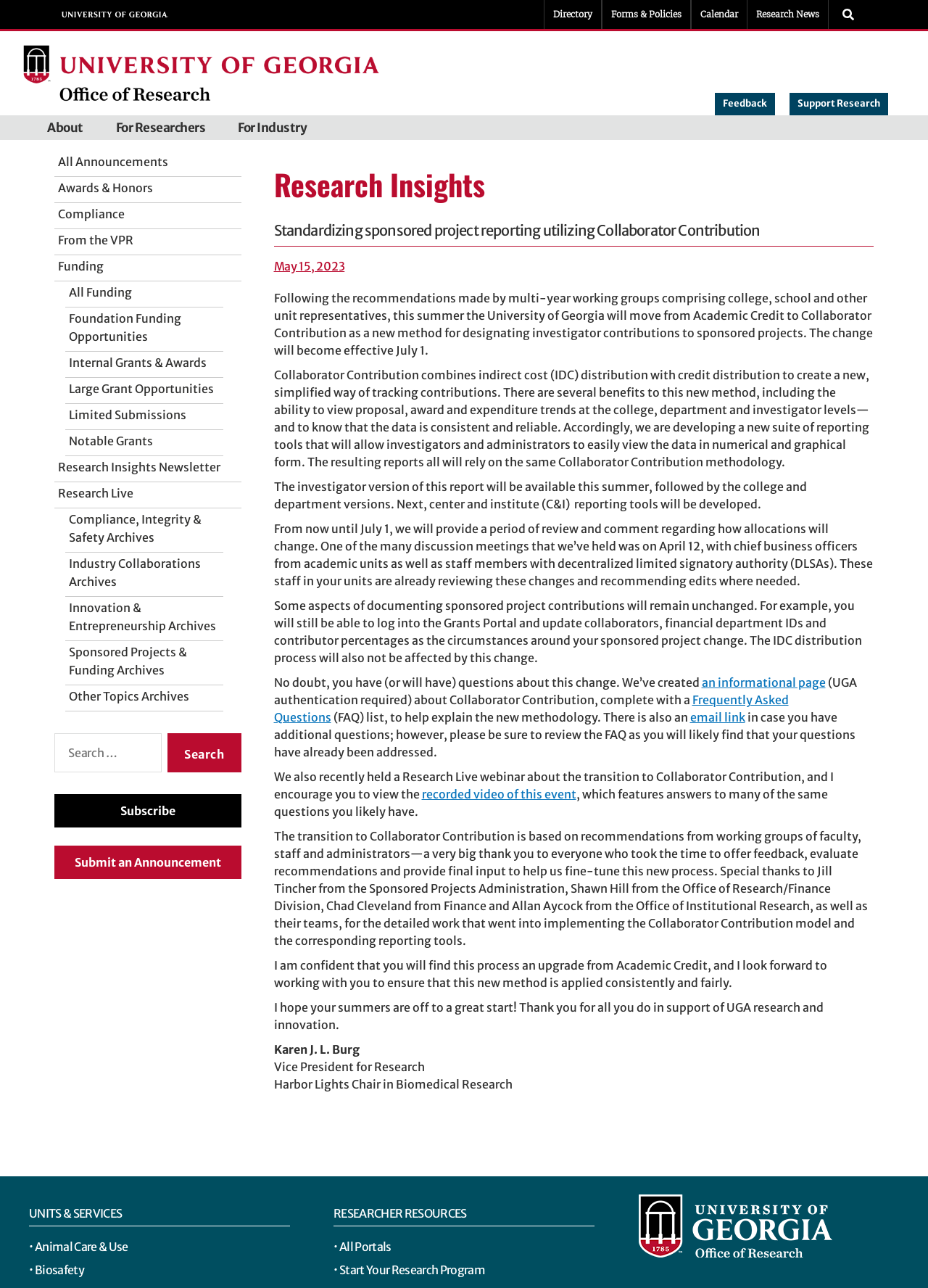Use a single word or phrase to answer the question:
What is the name of the university?

University of Georgia